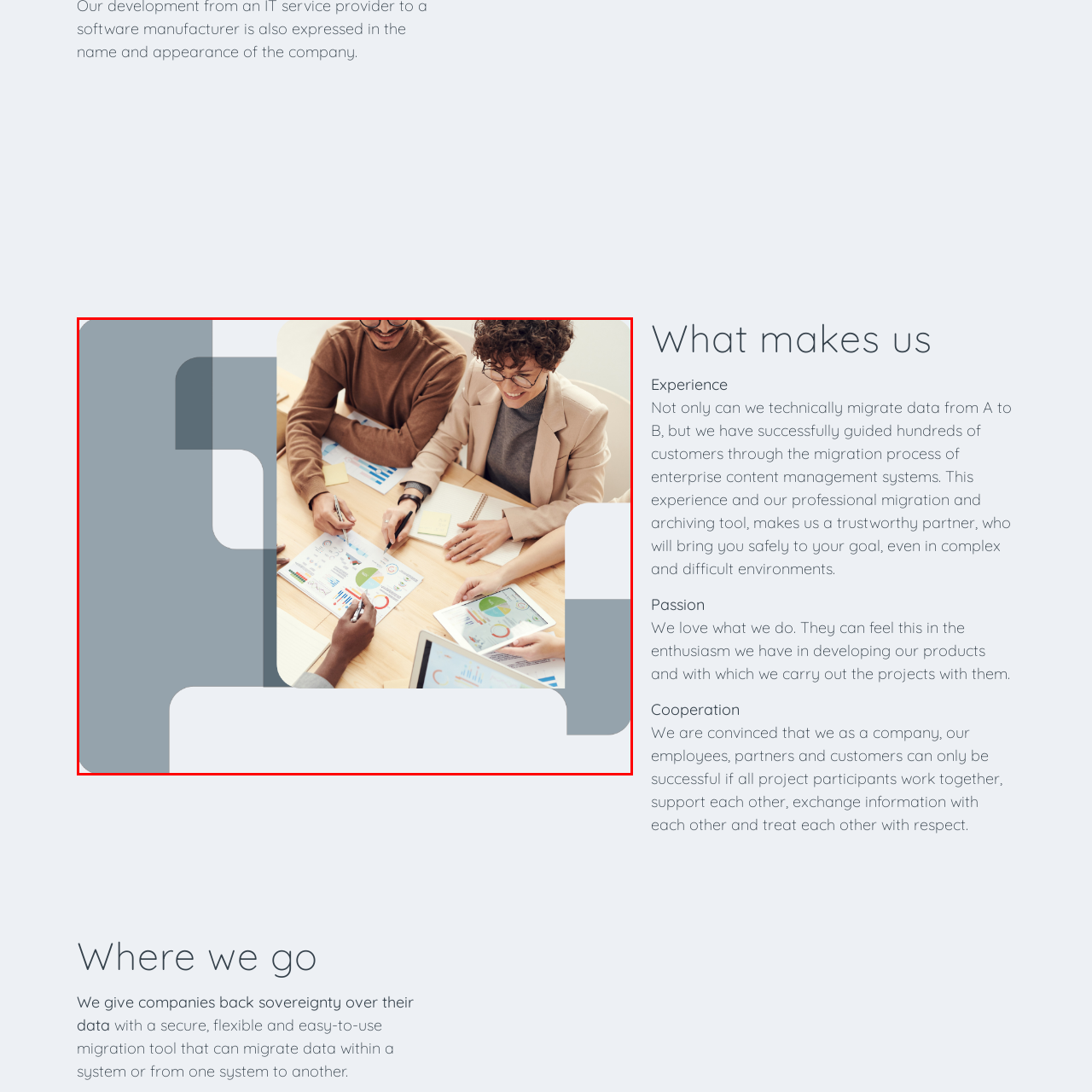Detail the scene within the red-bordered box in the image, including all relevant features and actions.

The image captures a collaborative workspace where a diverse group of professionals gather around a wooden table, engaged in a strategic discussion about data analysis and project management. Various documents with colorful charts and graphs are spread across the table, highlighting insights and plans related to enterprise content migration and management systems. The individuals, including a man wearing glasses and a woman with curly hair, appear focused and enthusiastic, exemplifying teamwork and cooperation. Their expressions showcase a shared commitment to achieving their goals, embodying the passion that drives their work as they contribute ideas and insights in a dynamic meeting environment. The modern setting, complemented by sleek technology, emphasizes their commitment to innovation and the effective management of data migration processes.